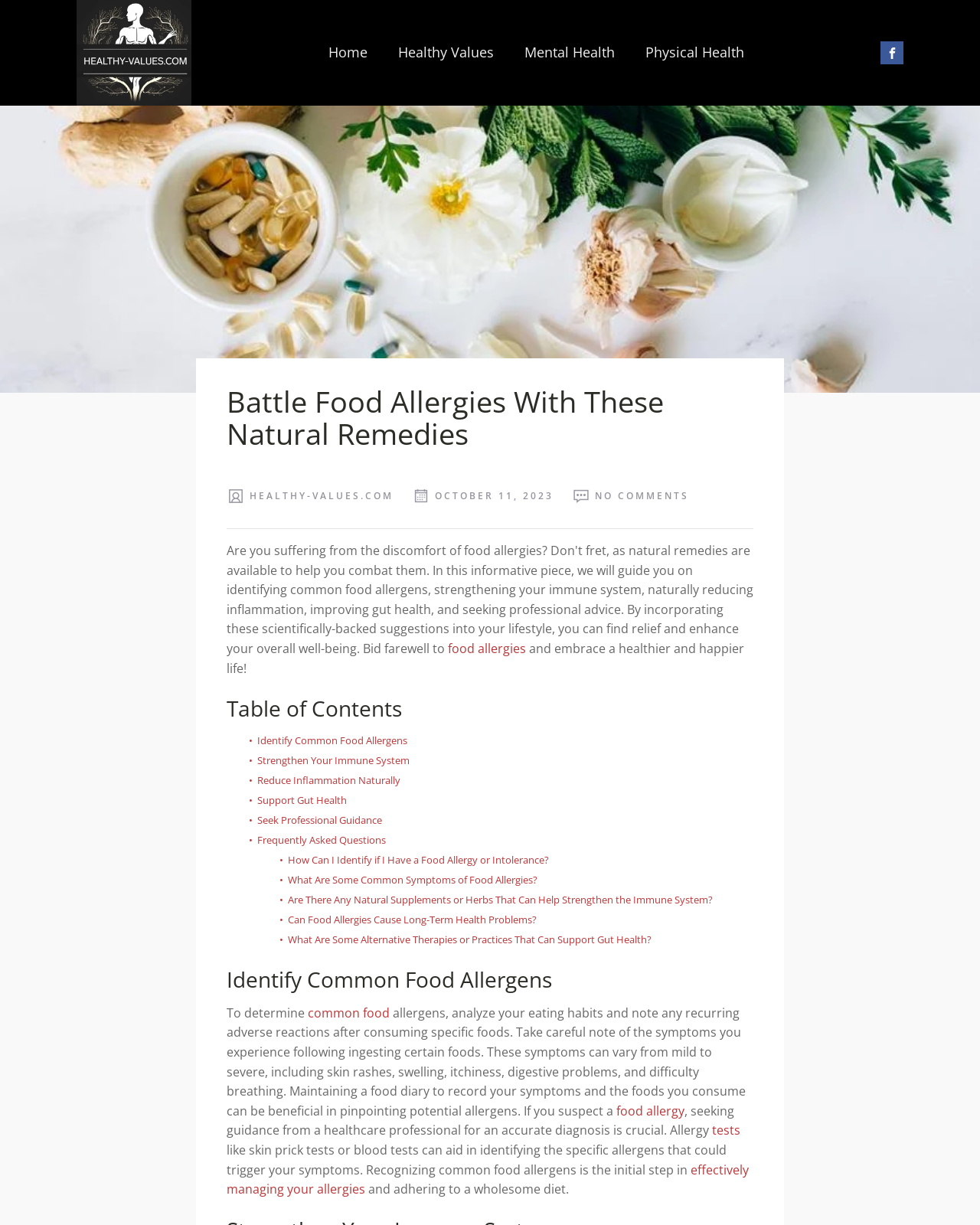What is the first step in managing food allergies?
Refer to the image and offer an in-depth and detailed answer to the question.

I found this information by reading the heading 'Identify Common Food Allergens' and the corresponding text, which explains that identifying common food allergens is the initial step in effectively managing your allergies.